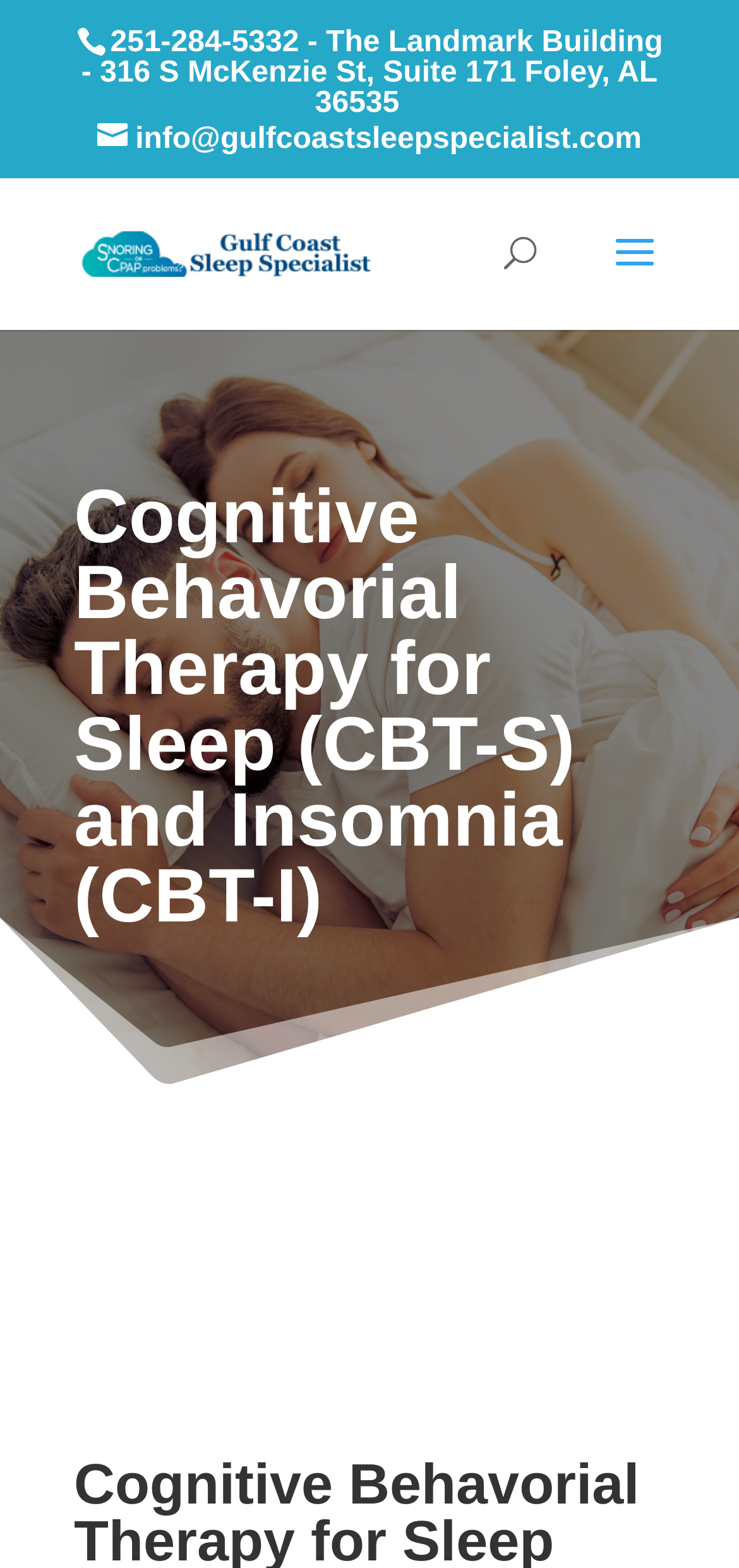Generate the title text from the webpage.

Cognitive Behavorial Therapy for Sleep (CBT-S) and Insomnia (CBT-I)